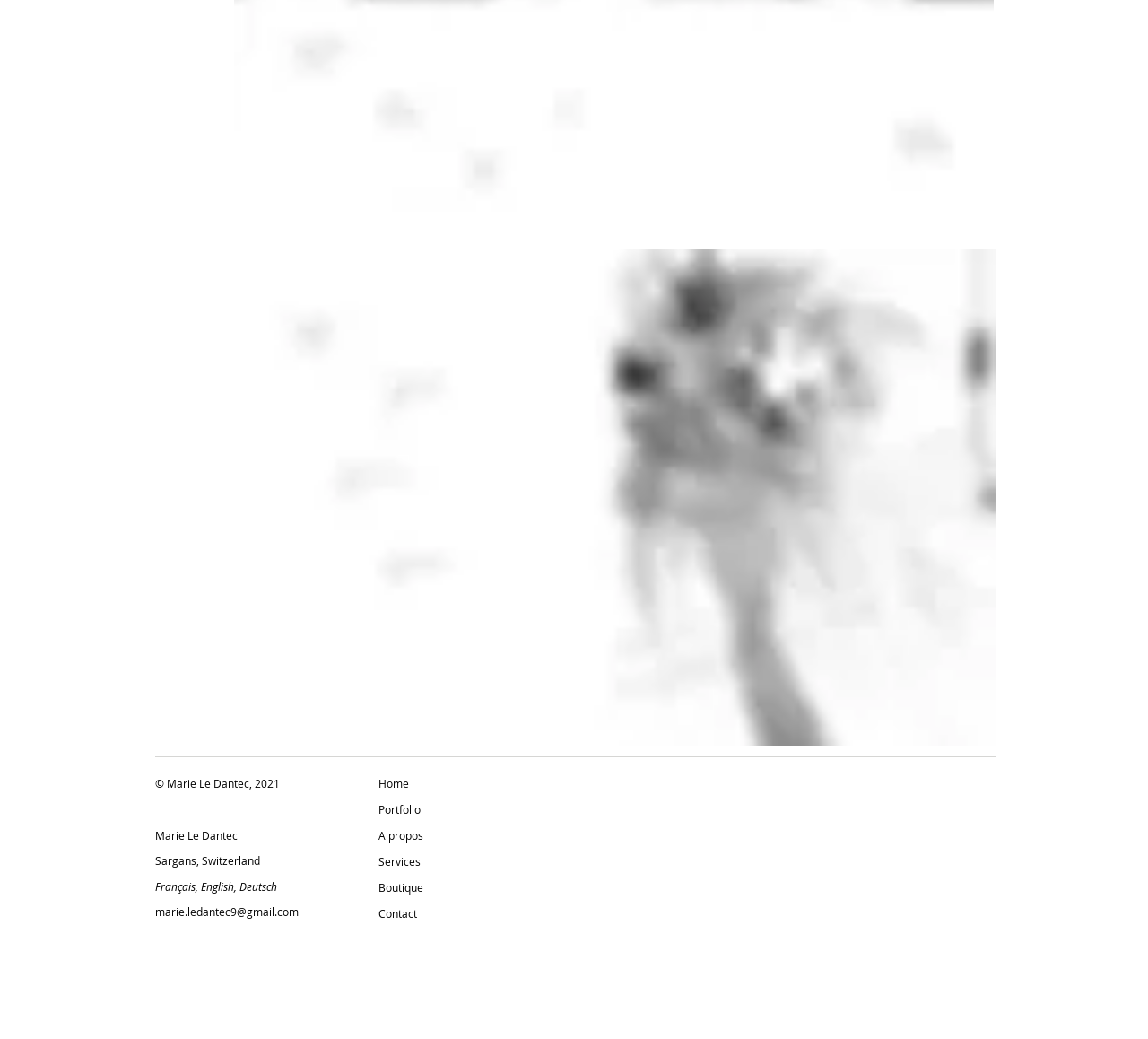What languages are available on the website?
Examine the webpage screenshot and provide an in-depth answer to the question.

The language options are listed at the bottom of the page, below the copyright text, and include Français, English, and Deutsch.